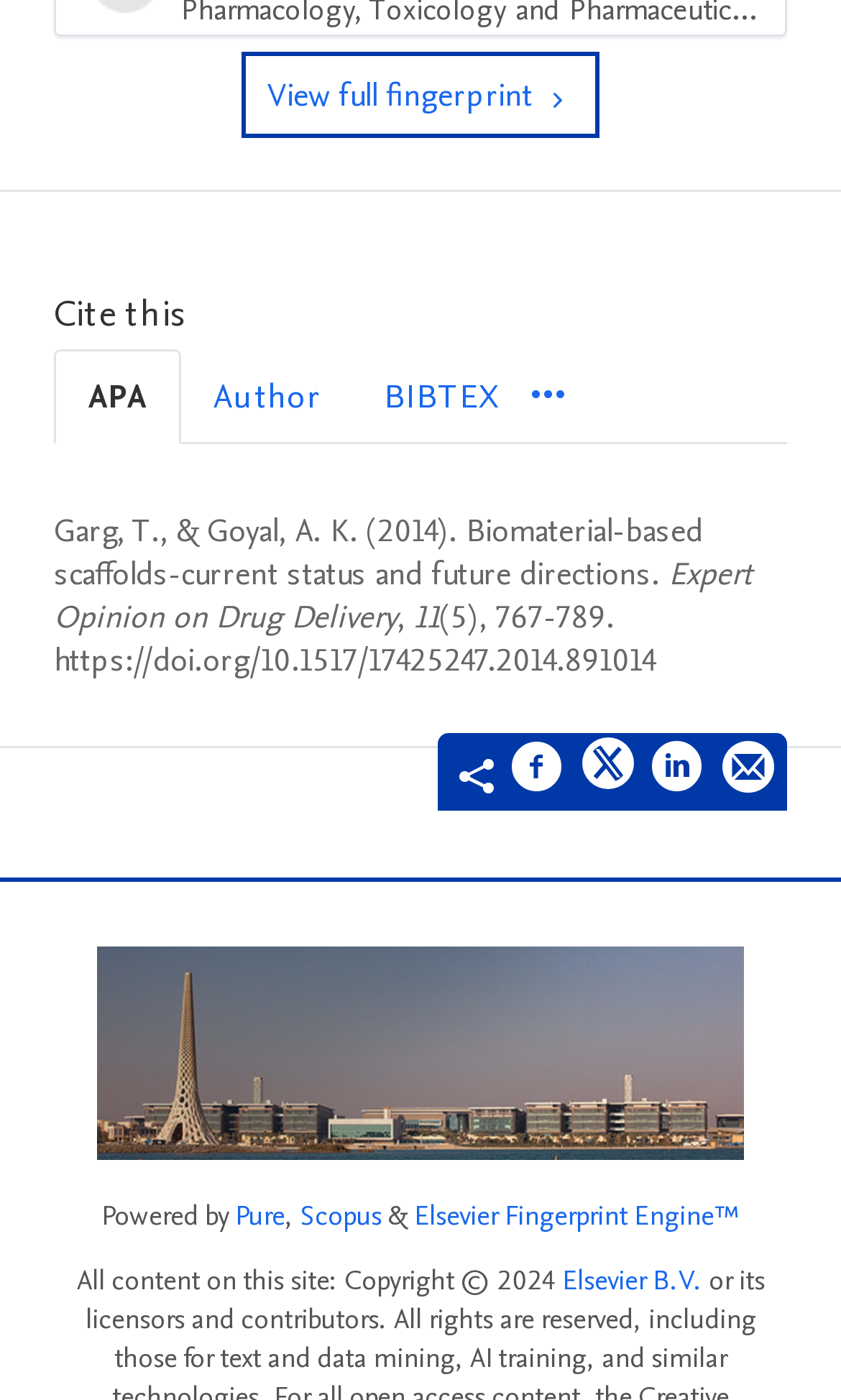Please identify the bounding box coordinates for the region that you need to click to follow this instruction: "Cite this in APA style".

[0.064, 0.249, 0.215, 0.317]